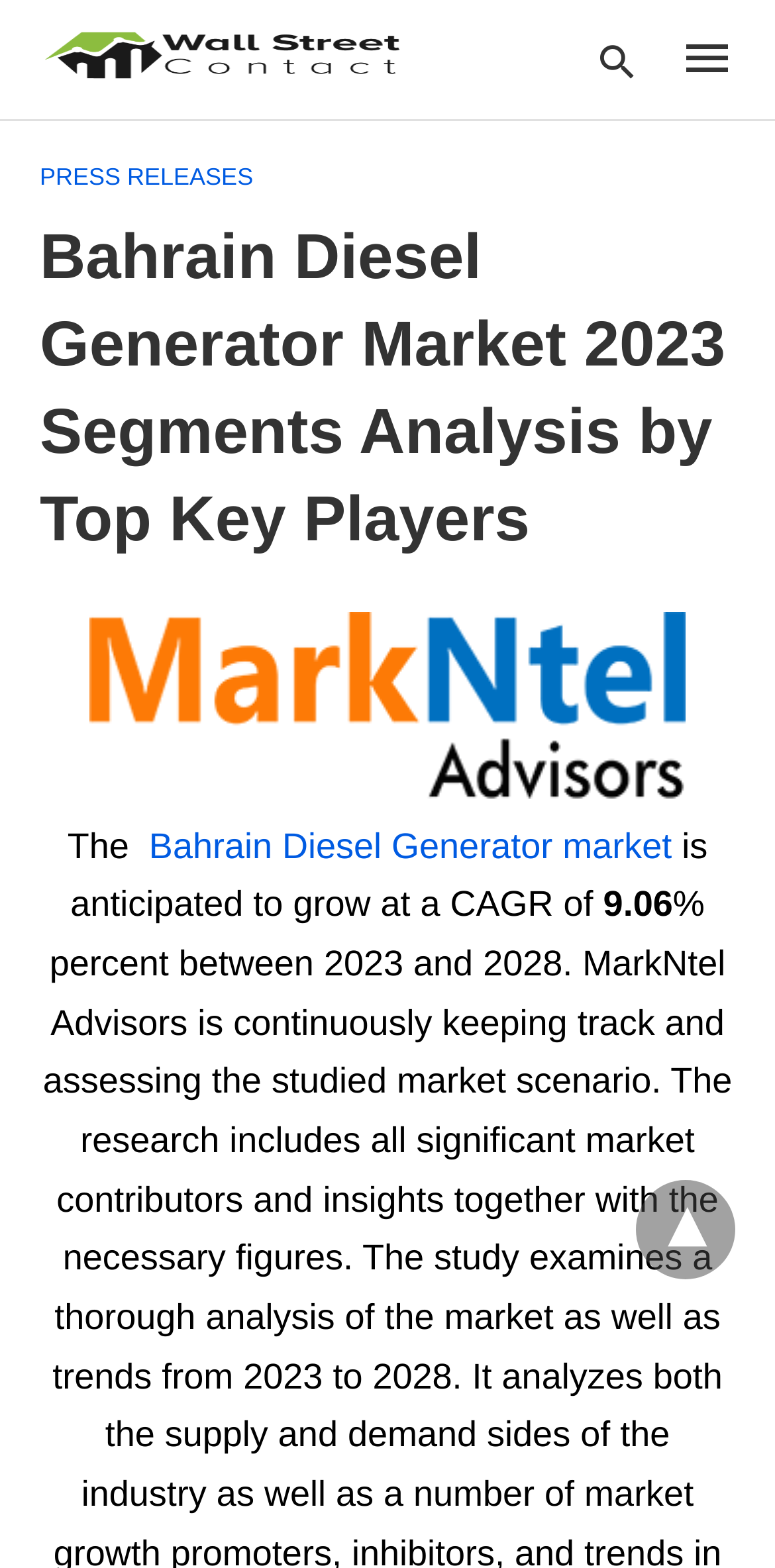Please answer the following question using a single word or phrase: 
What is the source of the information?

Wall Street Contact